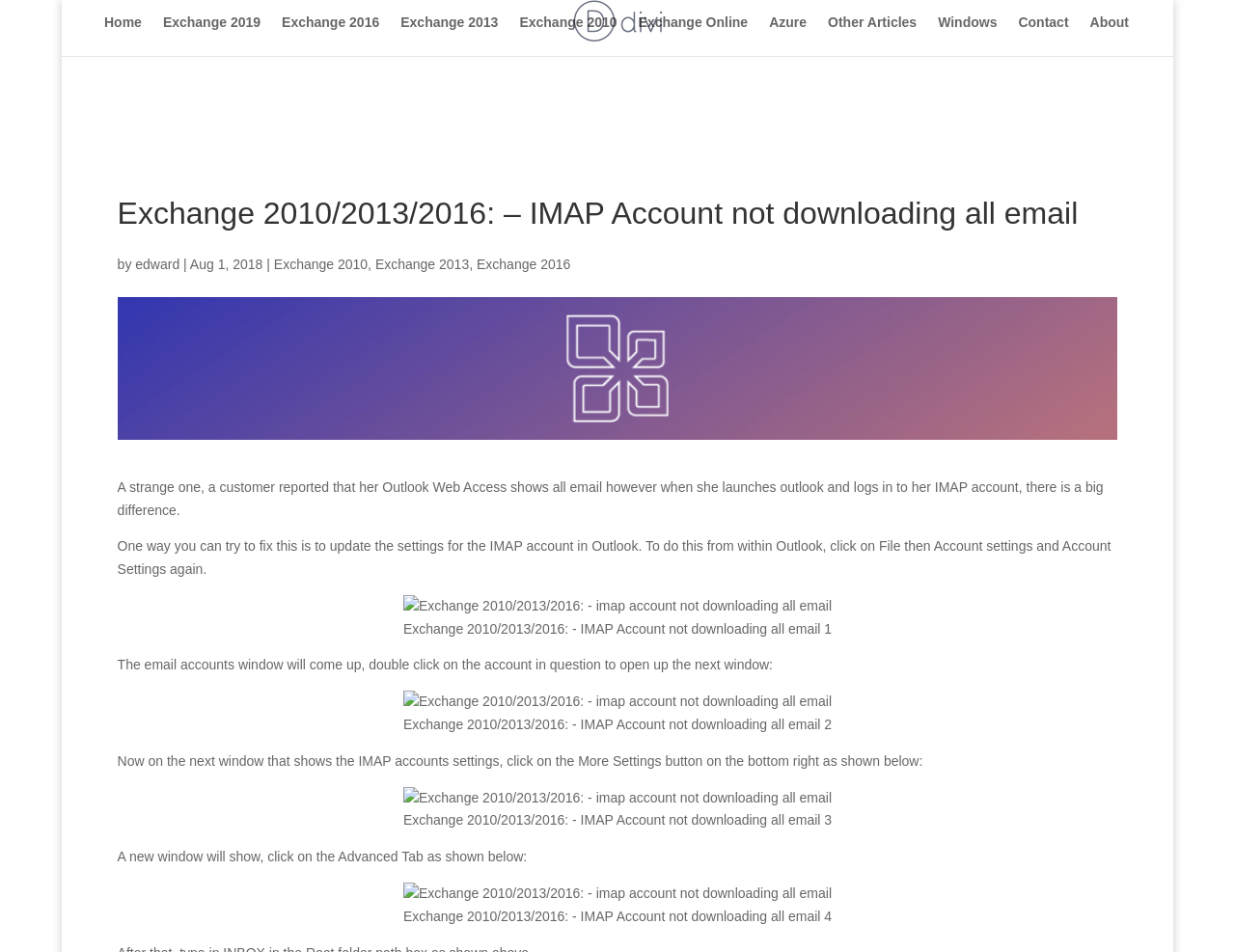What is the author's name of the article?
Based on the image, answer the question with as much detail as possible.

The author's name of the article is Edward, which is mentioned in the text 'by Edward' along with the date 'Aug 1, 2018'.